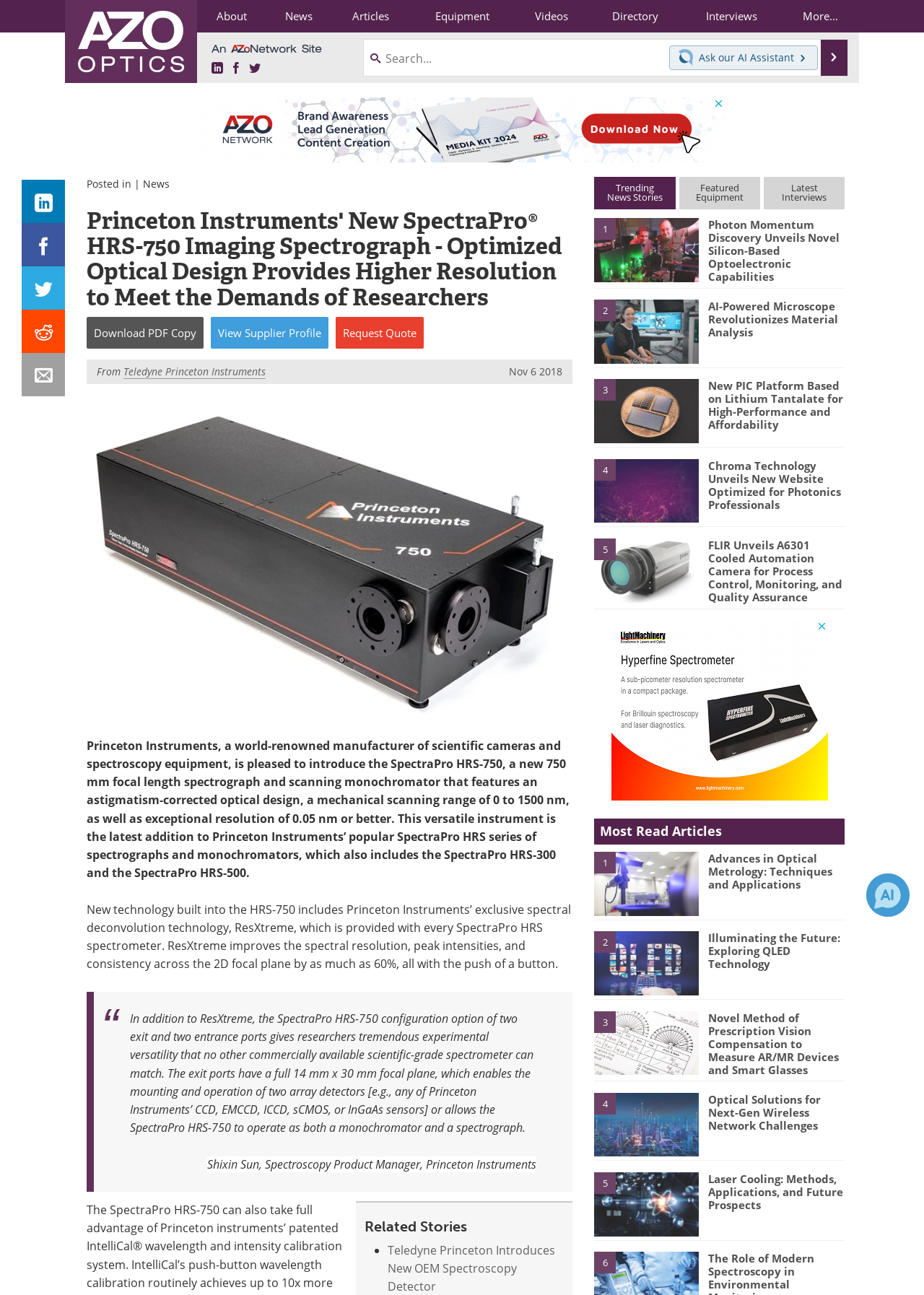Identify the bounding box coordinates for the element you need to click to achieve the following task: "Chat with the AI Assistant". Provide the bounding box coordinates as four float numbers between 0 and 1, in the form [left, top, right, bottom].

[0.724, 0.035, 0.885, 0.054]